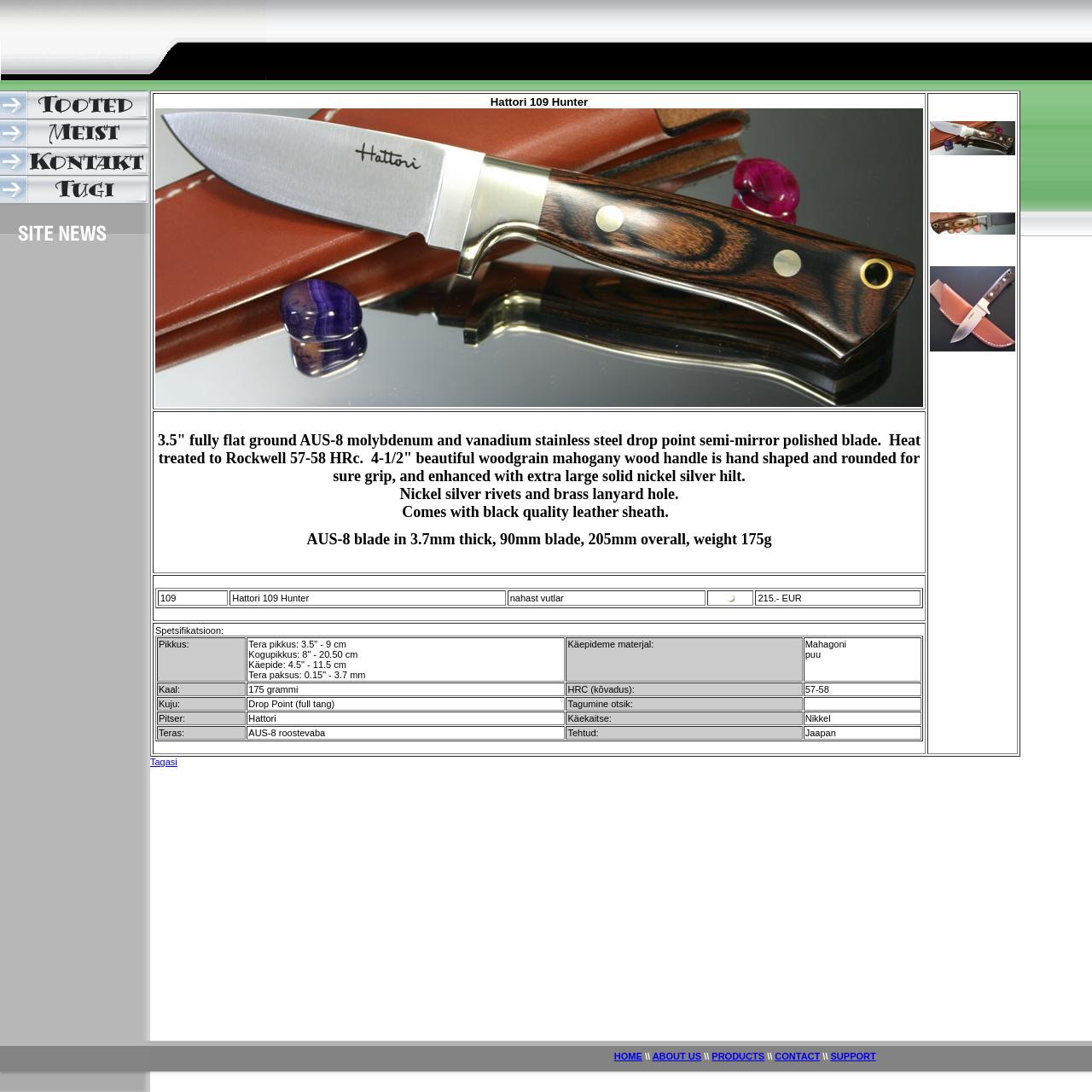Find the bounding box coordinates of the clickable area that will achieve the following instruction: "Click on ABOUT".

[0.0, 0.127, 0.138, 0.136]